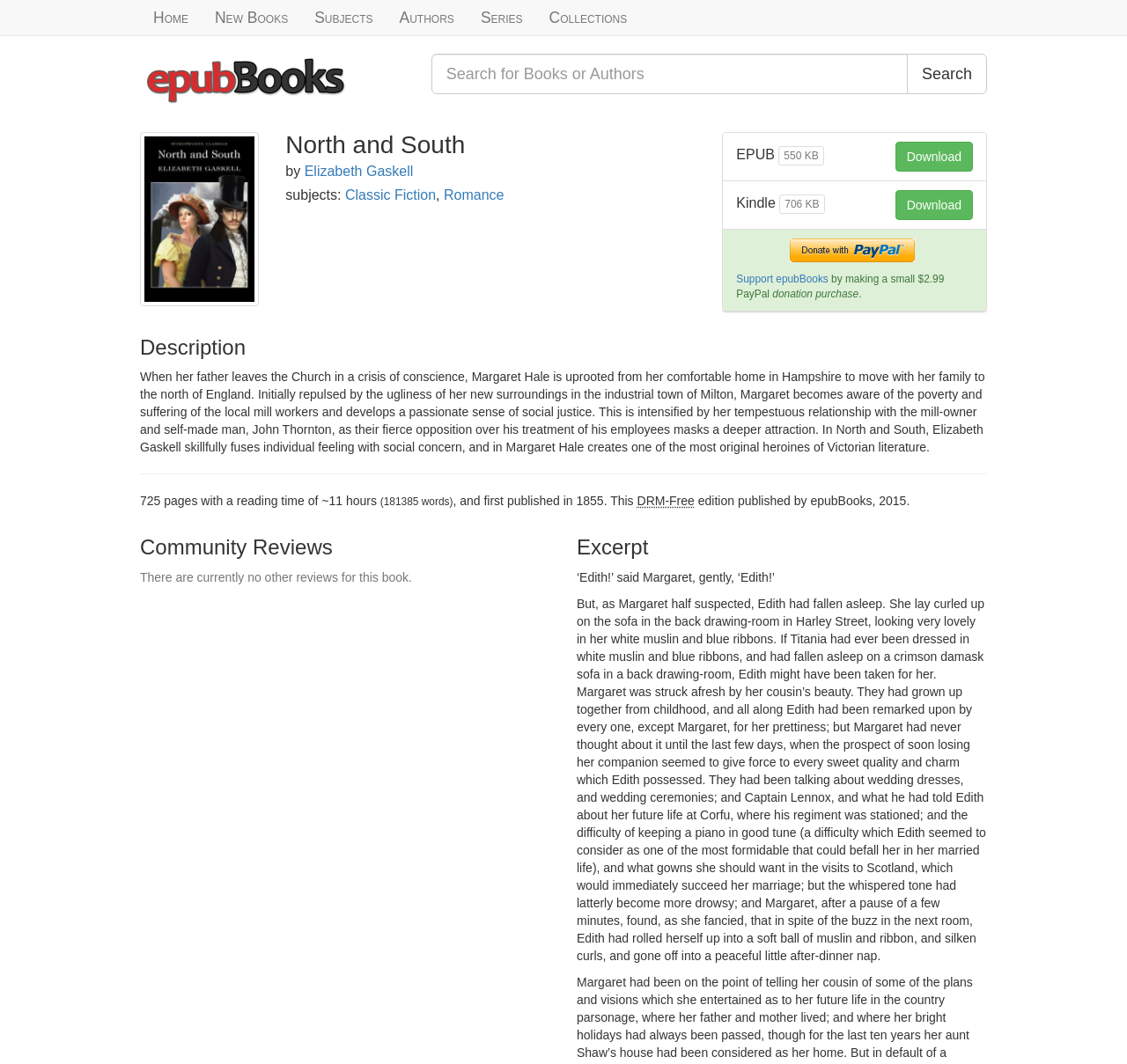Specify the bounding box coordinates of the area that needs to be clicked to achieve the following instruction: "Read excerpt".

[0.512, 0.504, 0.876, 0.526]